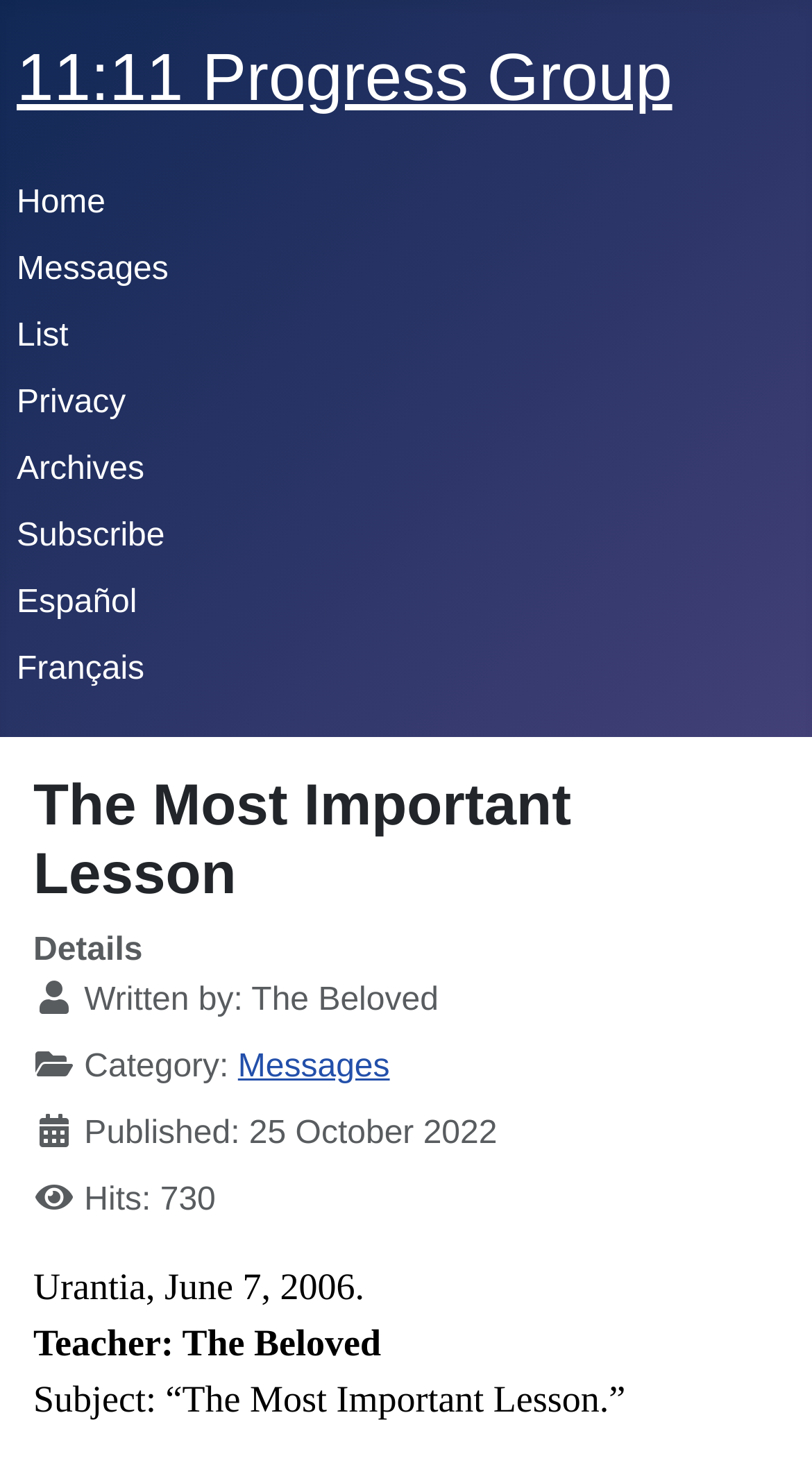Based on the element description Subscribe, identify the bounding box coordinates for the UI element. The coordinates should be in the format (top-left x, top-left y, bottom-right x, bottom-right y) and within the 0 to 1 range.

[0.021, 0.354, 0.203, 0.378]